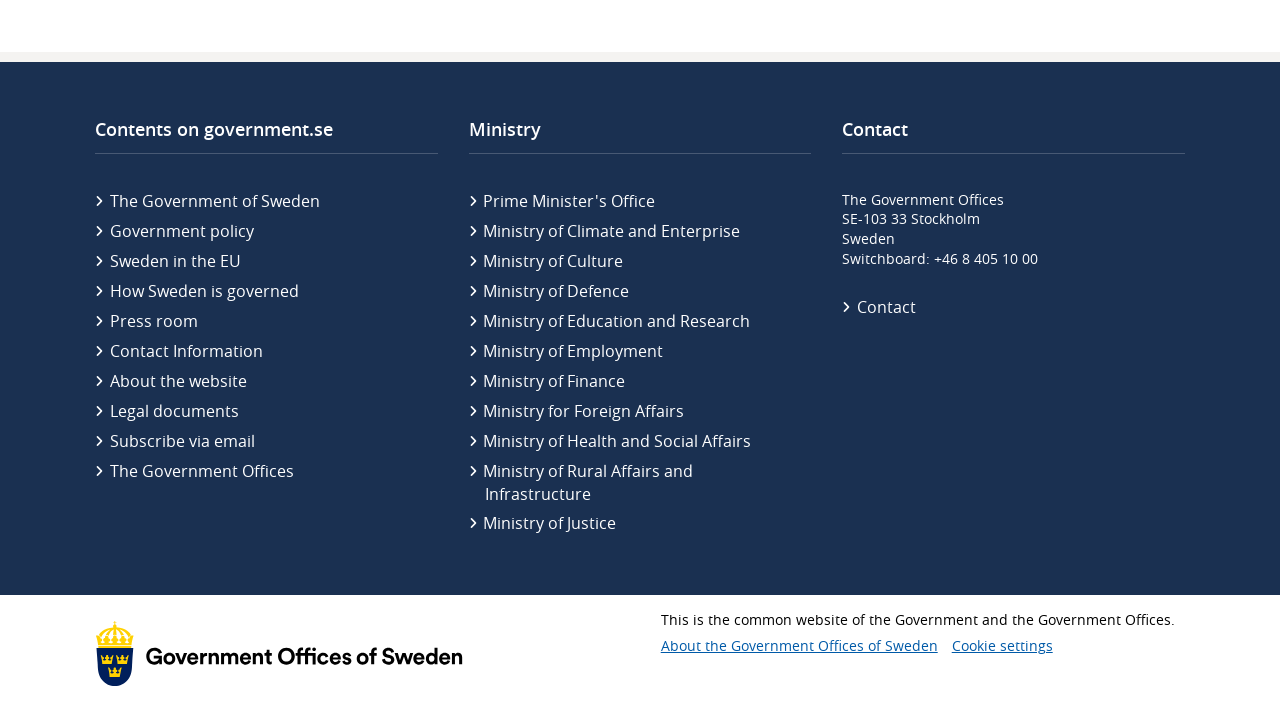What is the purpose of the 'Cookie settings' button?
From the screenshot, provide a brief answer in one word or phrase.

To manage cookies